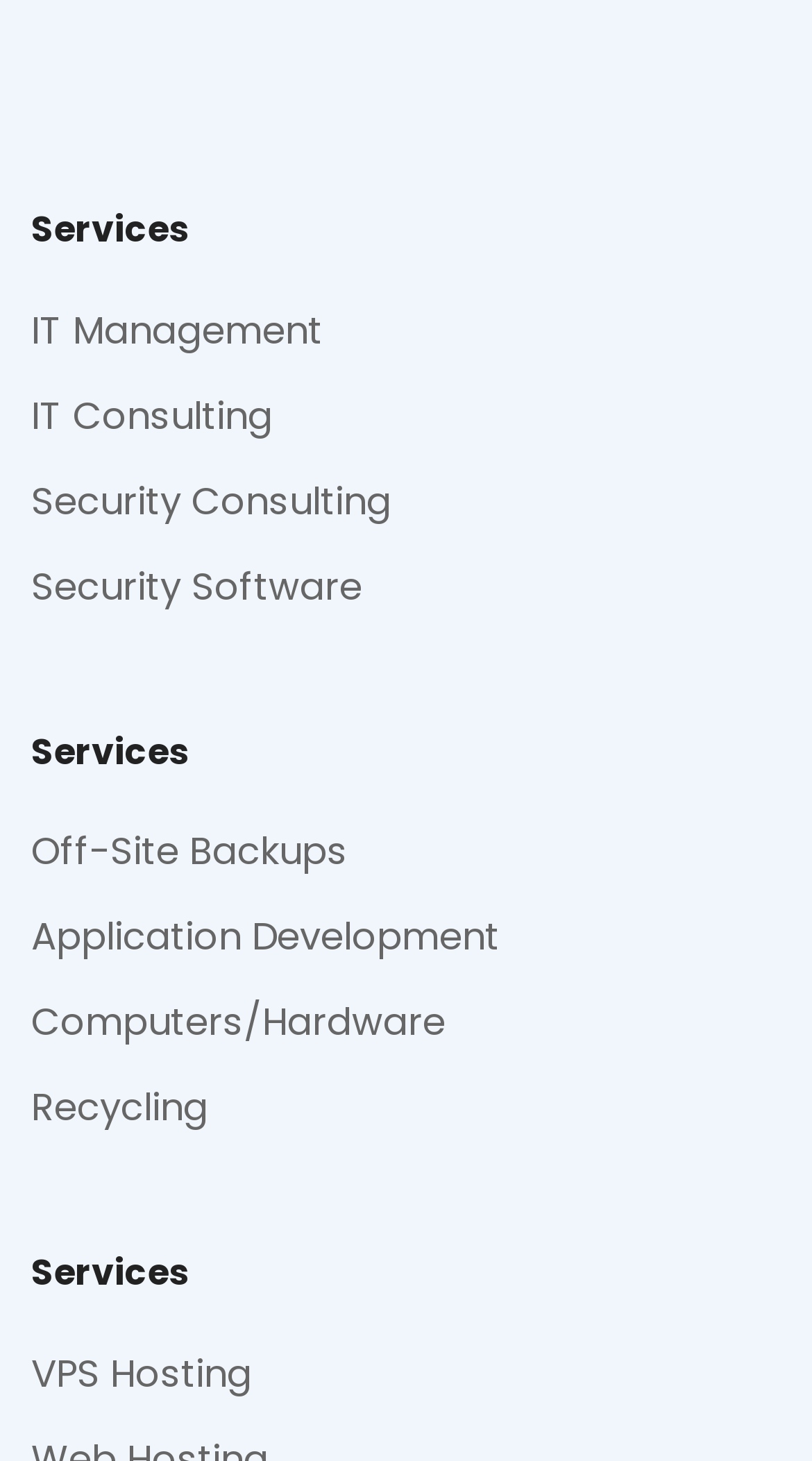Locate the bounding box coordinates of the segment that needs to be clicked to meet this instruction: "Click on IT Management".

[0.038, 0.206, 0.397, 0.246]